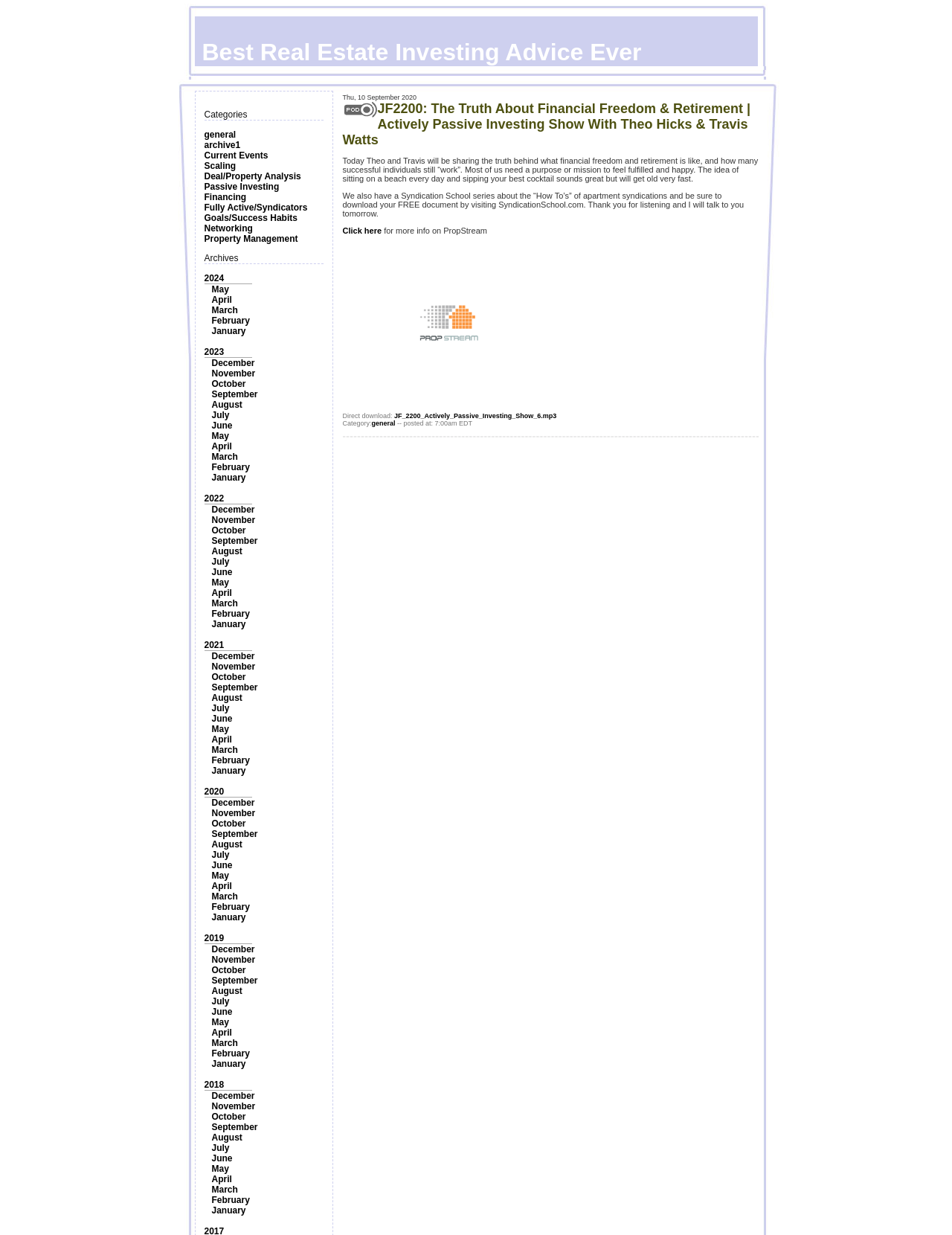What is the year of the link 'May' under the 'Archives' section?
Look at the screenshot and respond with a single word or phrase.

2024